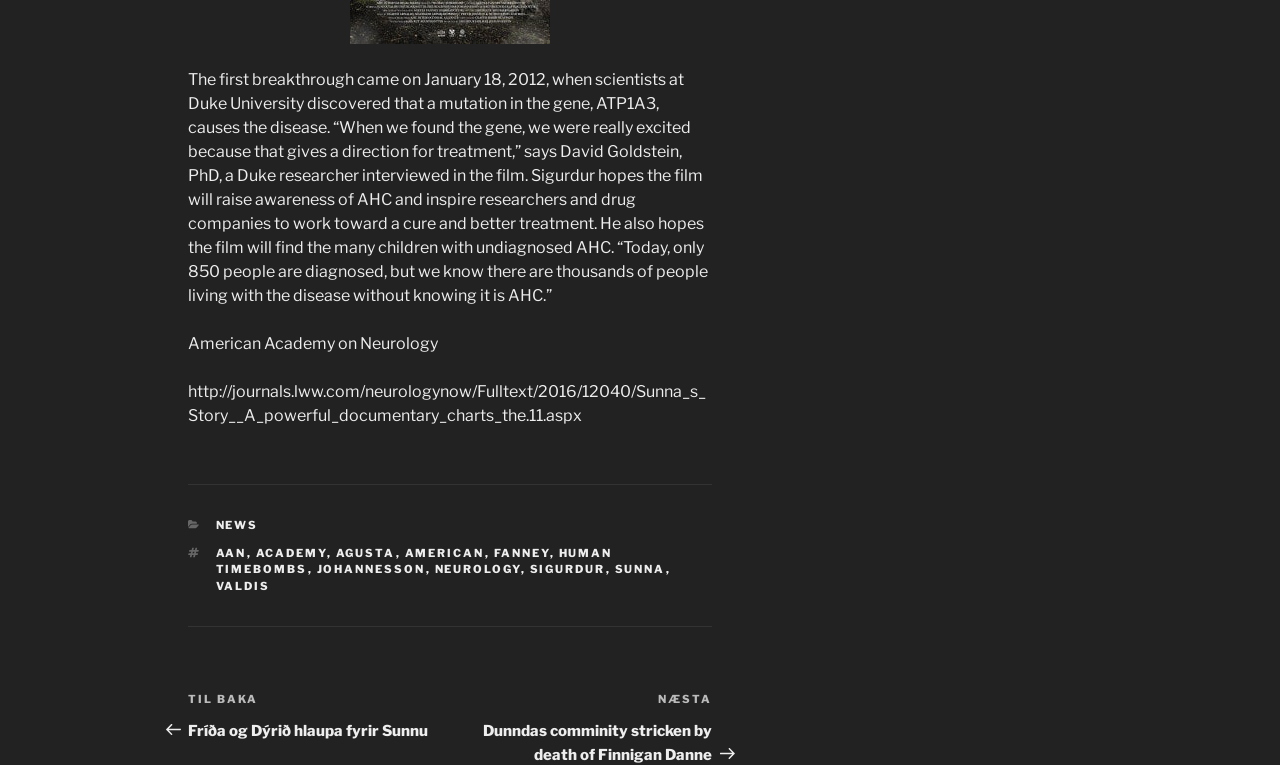Determine the bounding box coordinates for the clickable element to execute this instruction: "Visit AAN". Provide the coordinates as four float numbers between 0 and 1, i.e., [left, top, right, bottom].

[0.168, 0.713, 0.193, 0.732]